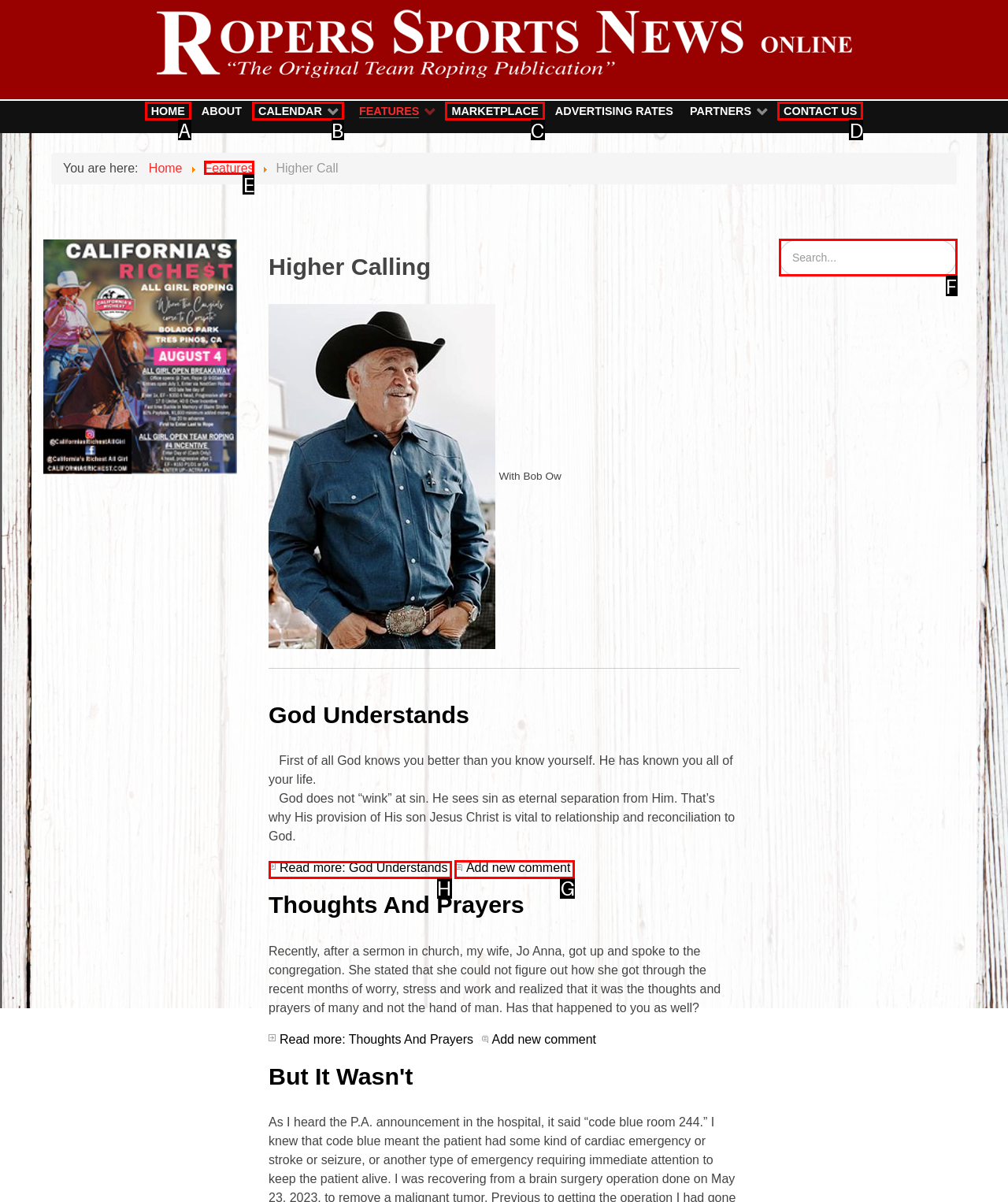Which lettered option should be clicked to perform the following task: add a new comment
Respond with the letter of the appropriate option.

G